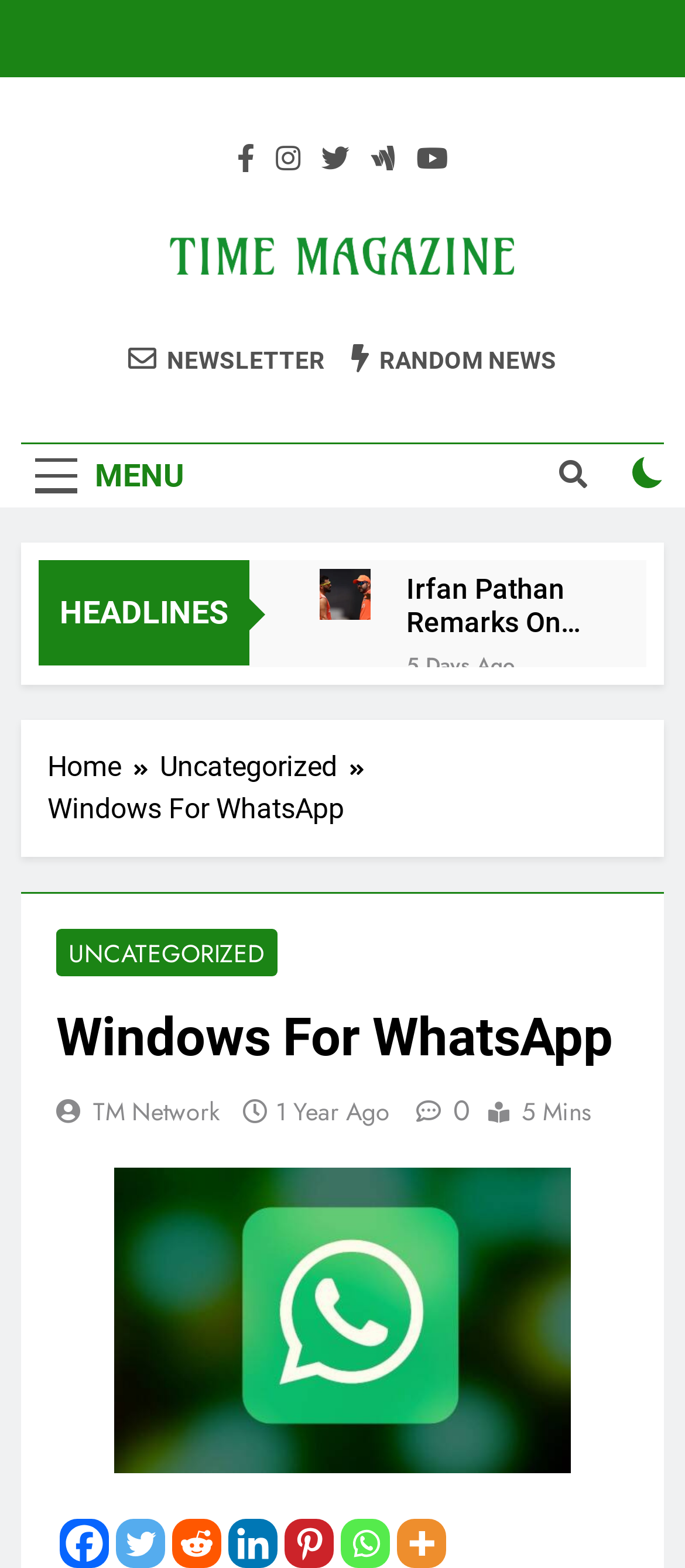Carefully examine the image and provide an in-depth answer to the question: How many social media links are present at the bottom of the webpage?

I counted the number of link elements at the bottom of the webpage with social media platform names, such as Facebook, Twitter, and Whatsapp. There are 7 such links.